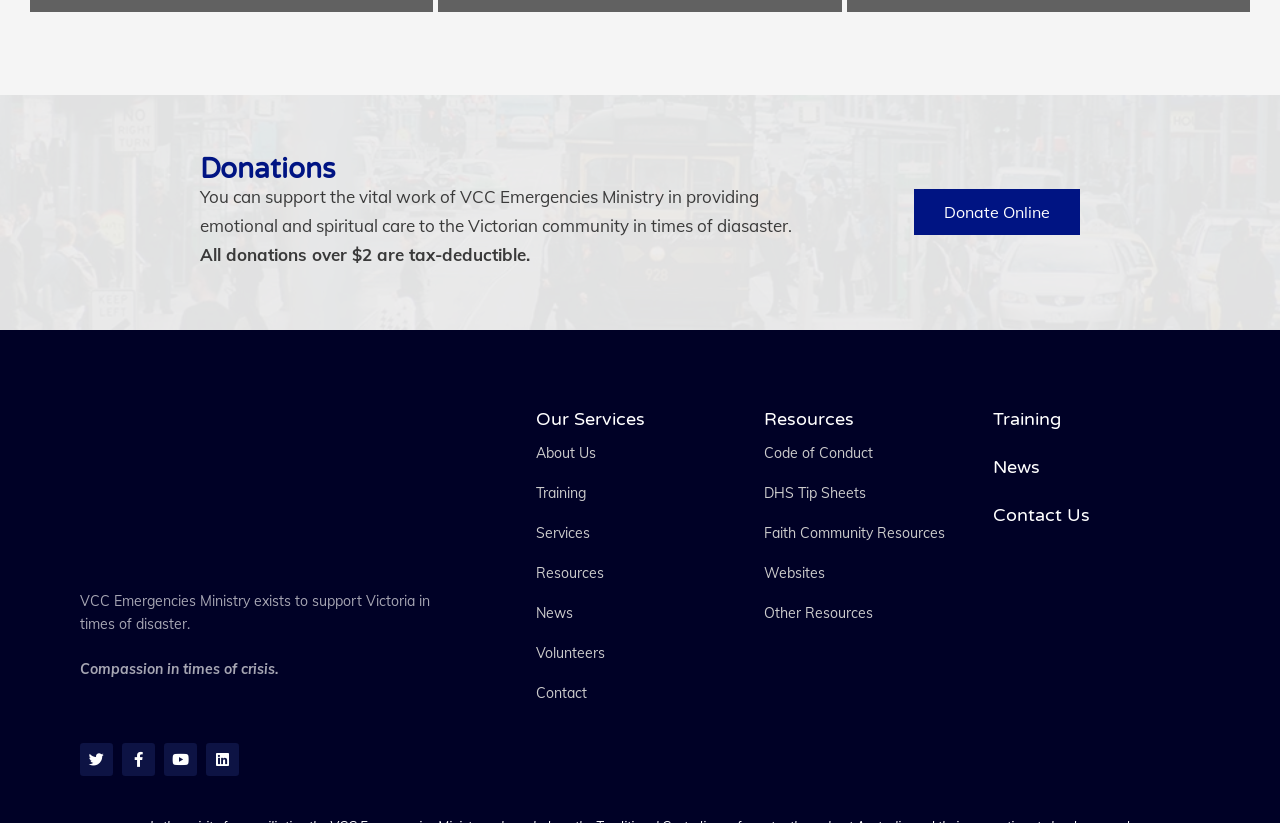What social media platforms does the ministry have?
Give a single word or phrase answer based on the content of the image.

Twitter, Facebook, Youtube, Linkedin